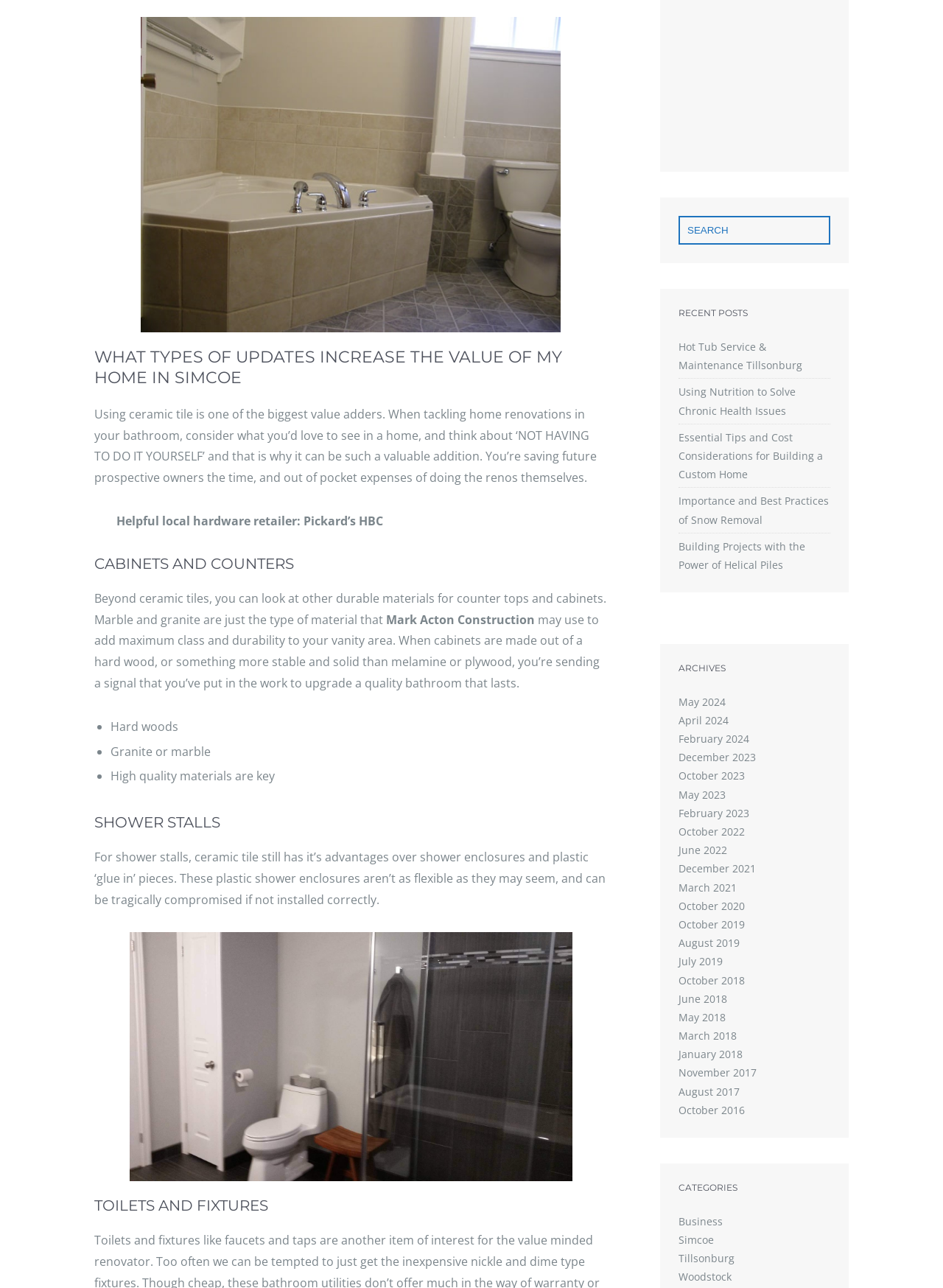Determine the bounding box coordinates for the clickable element to execute this instruction: "Like this". Provide the coordinates as four float numbers between 0 and 1, i.e., [left, top, right, bottom].

None